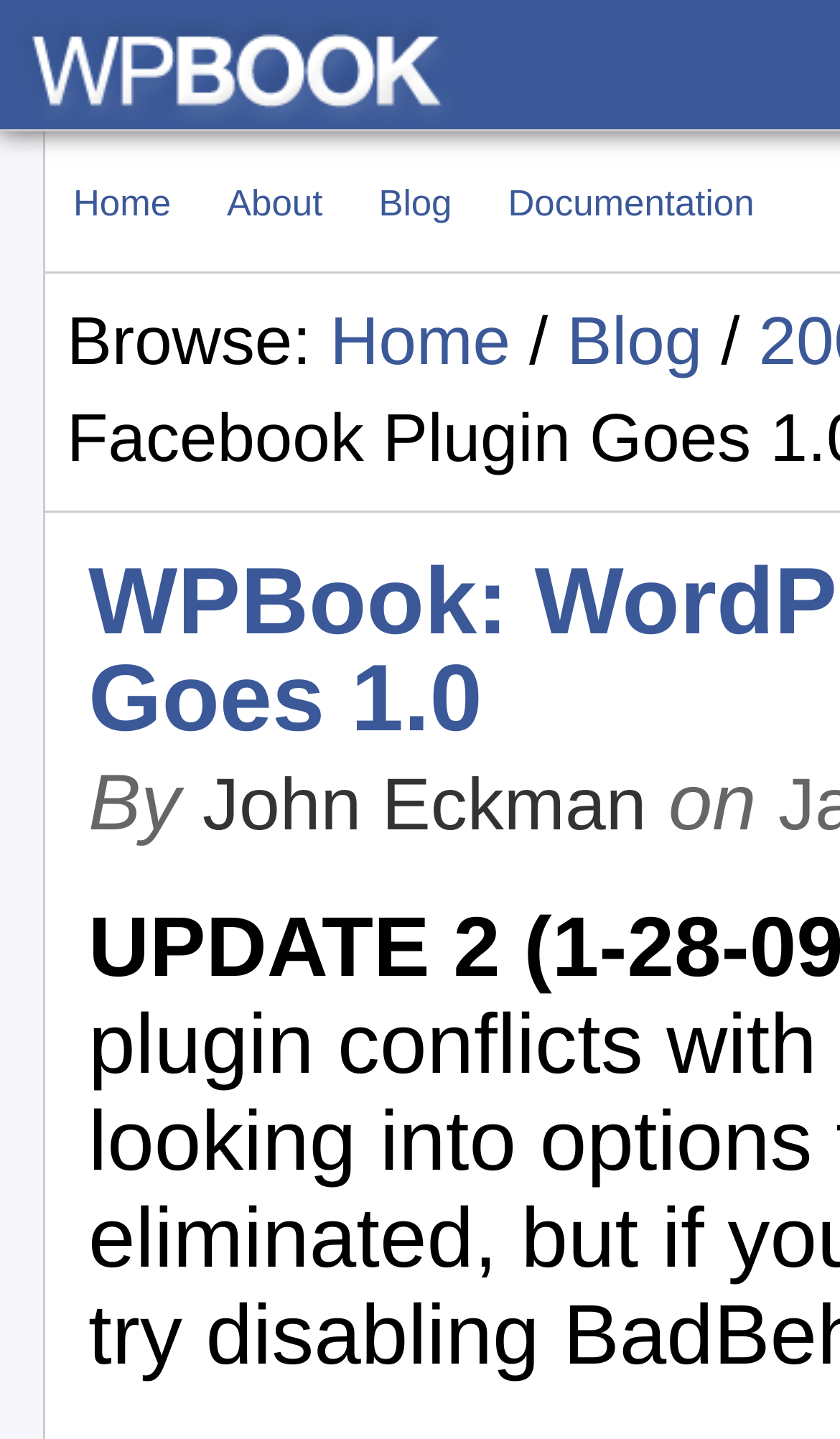Review the image closely and give a comprehensive answer to the question: What is the second item in the breadcrumb navigation?

I looked at the breadcrumb navigation and saw that it starts with 'Browse:', followed by 'Home', then a slash, and then 'Blog'. Therefore, the second item is 'Blog'.